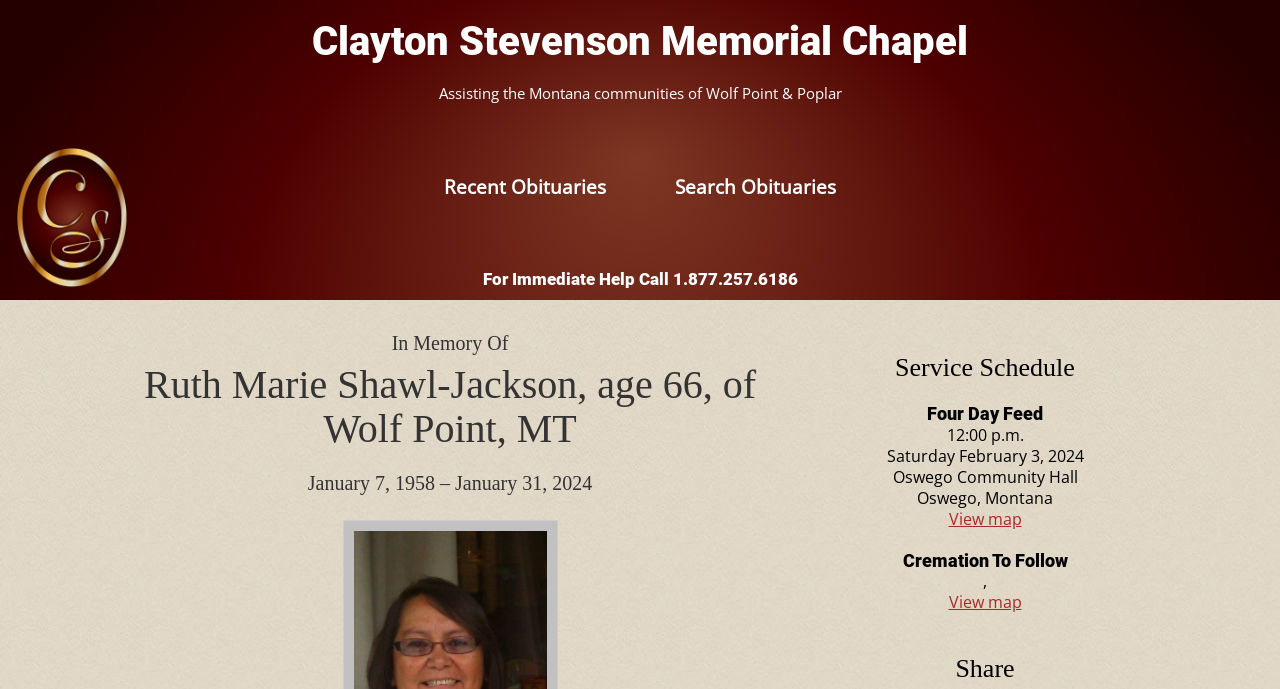What is the age of Ruth Marie Shawl-Jackson?
Provide a comprehensive and detailed answer to the question.

The age of Ruth Marie Shawl-Jackson can be found in the header section of the webpage, specifically in the 'In Memory Of' section, where it is written as 'Ruth Marie Shawl-Jackson, age 66, of Wolf Point, MT'.